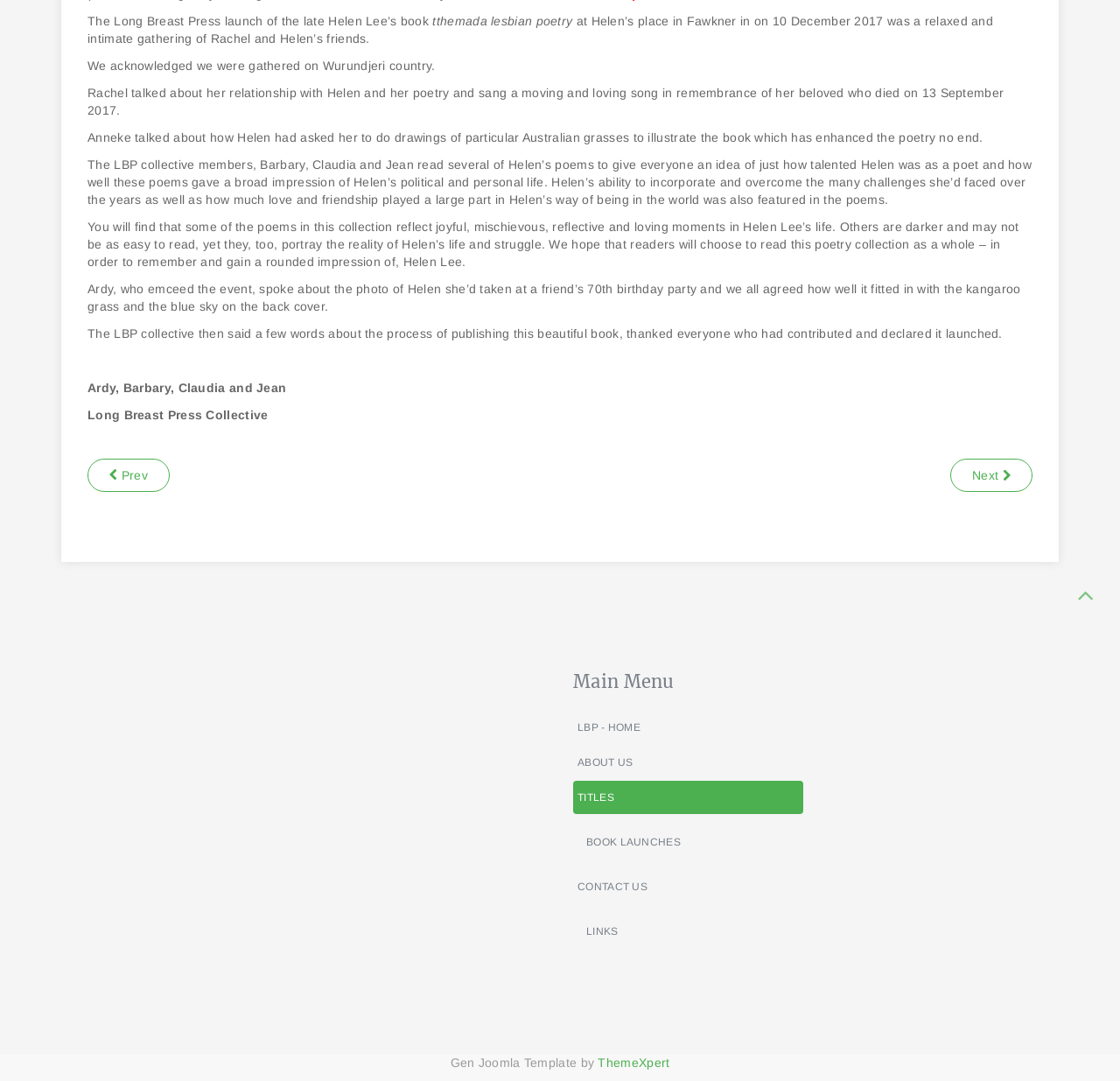For the given element description ThemeXpert, determine the bounding box coordinates of the UI element. The coordinates should follow the format (top-left x, top-left y, bottom-right x, bottom-right y) and be within the range of 0 to 1.

[0.534, 0.977, 0.598, 0.99]